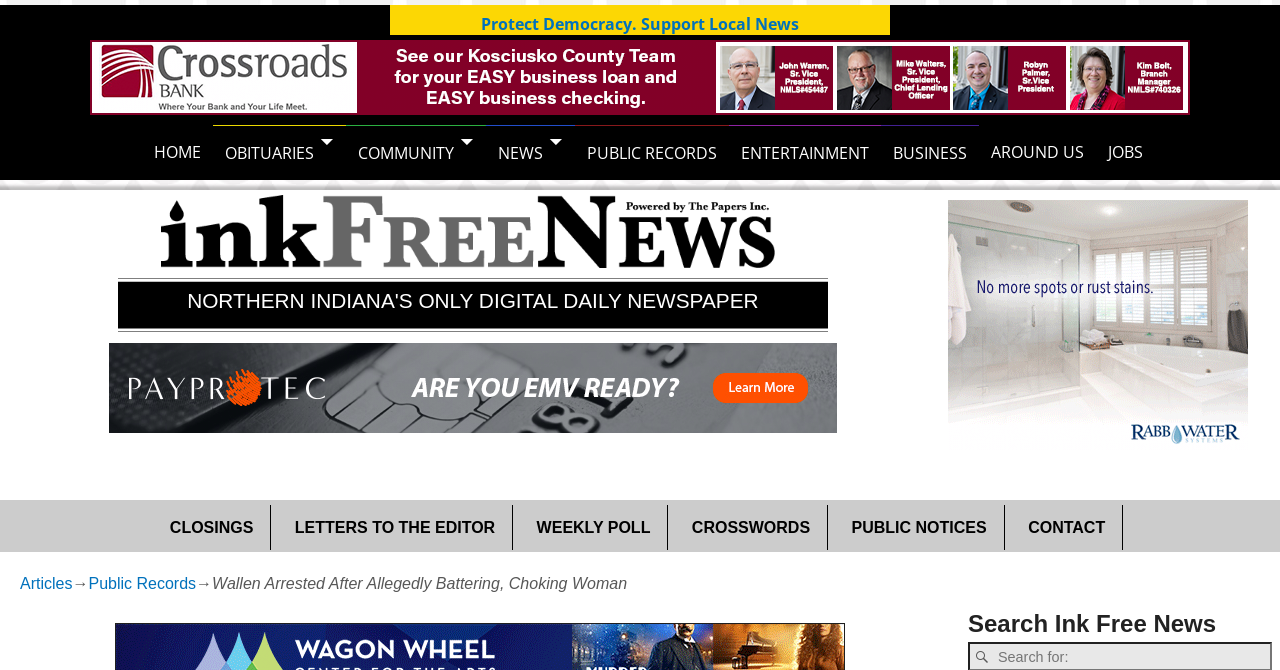What are the additional features available on this website?
Please analyze the image and answer the question with as much detail as possible.

At the bottom of the webpage, I found additional features such as CLOSINGS, LETTERS TO THE EDITOR, WEEKLY POLL, CROSSWORDS, PUBLIC NOTICES, and CONTACT. These features suggest that the website provides more than just news articles.